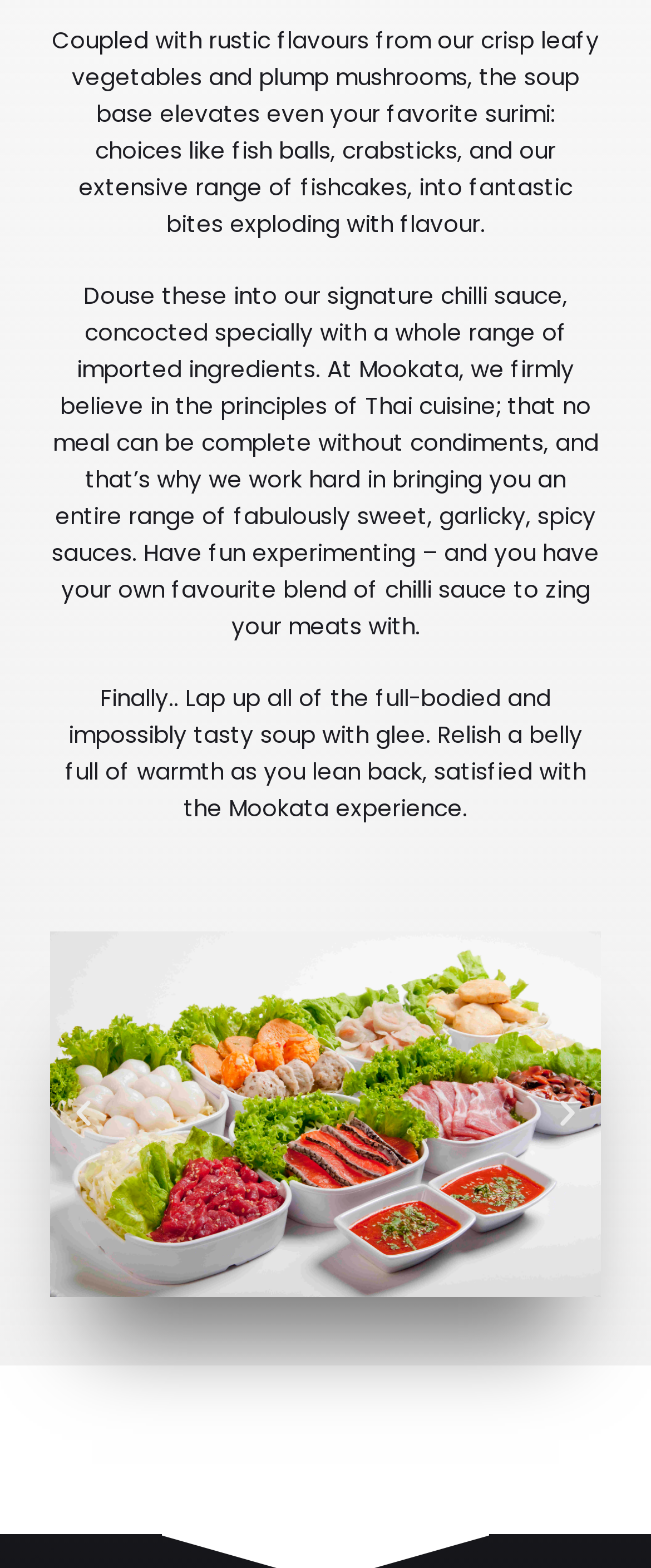What is the purpose of the chilli sauce?
Answer the question with a thorough and detailed explanation.

According to the text, the chilli sauce is 'concocted specially with a whole range of imported ingredients' and is meant to be used to 'zing your meats with', implying that its purpose is to add flavor to the dish.